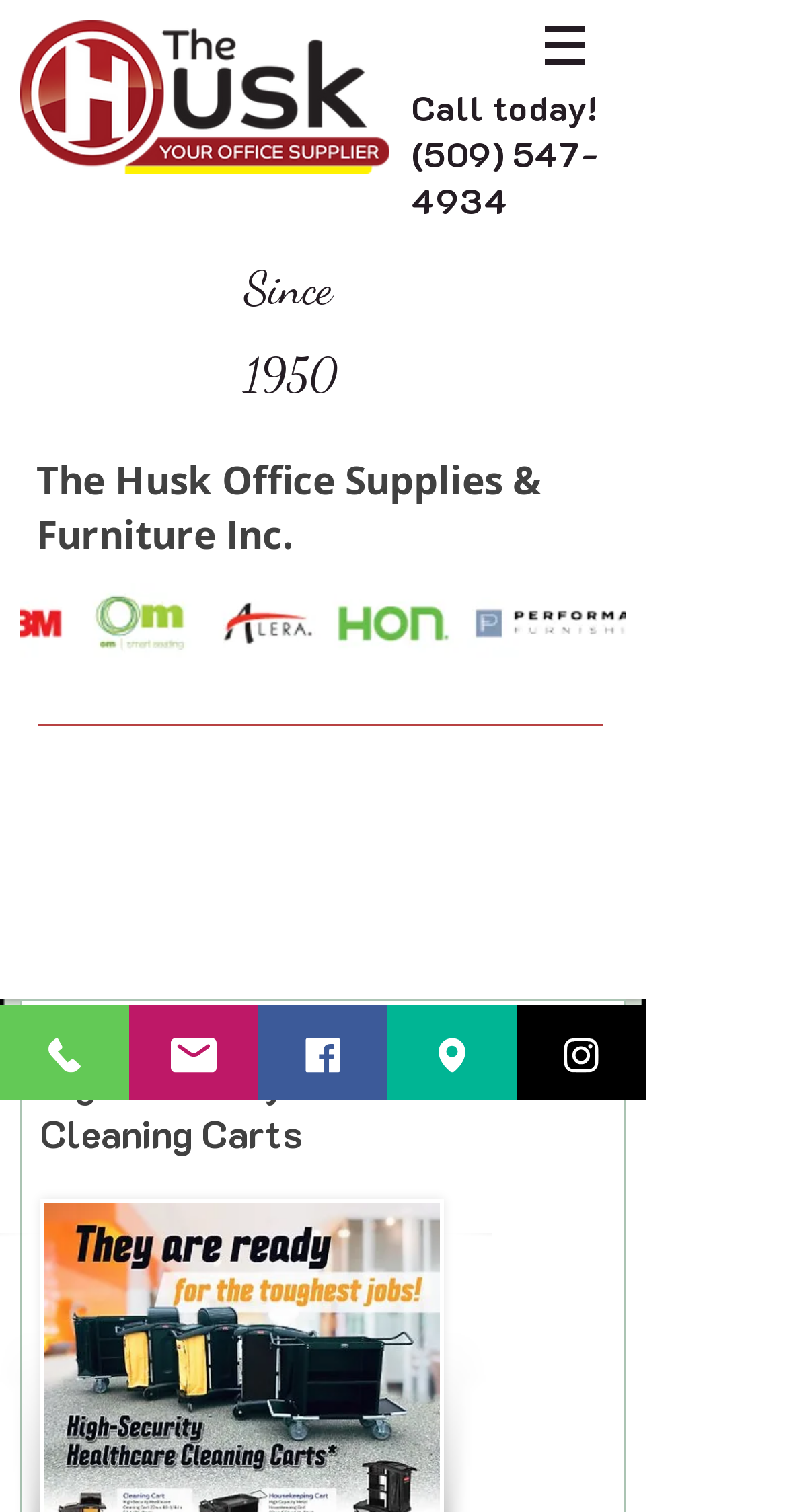Respond to the following query with just one word or a short phrase: 
What is the purpose of the slide show gallery?

To showcase products